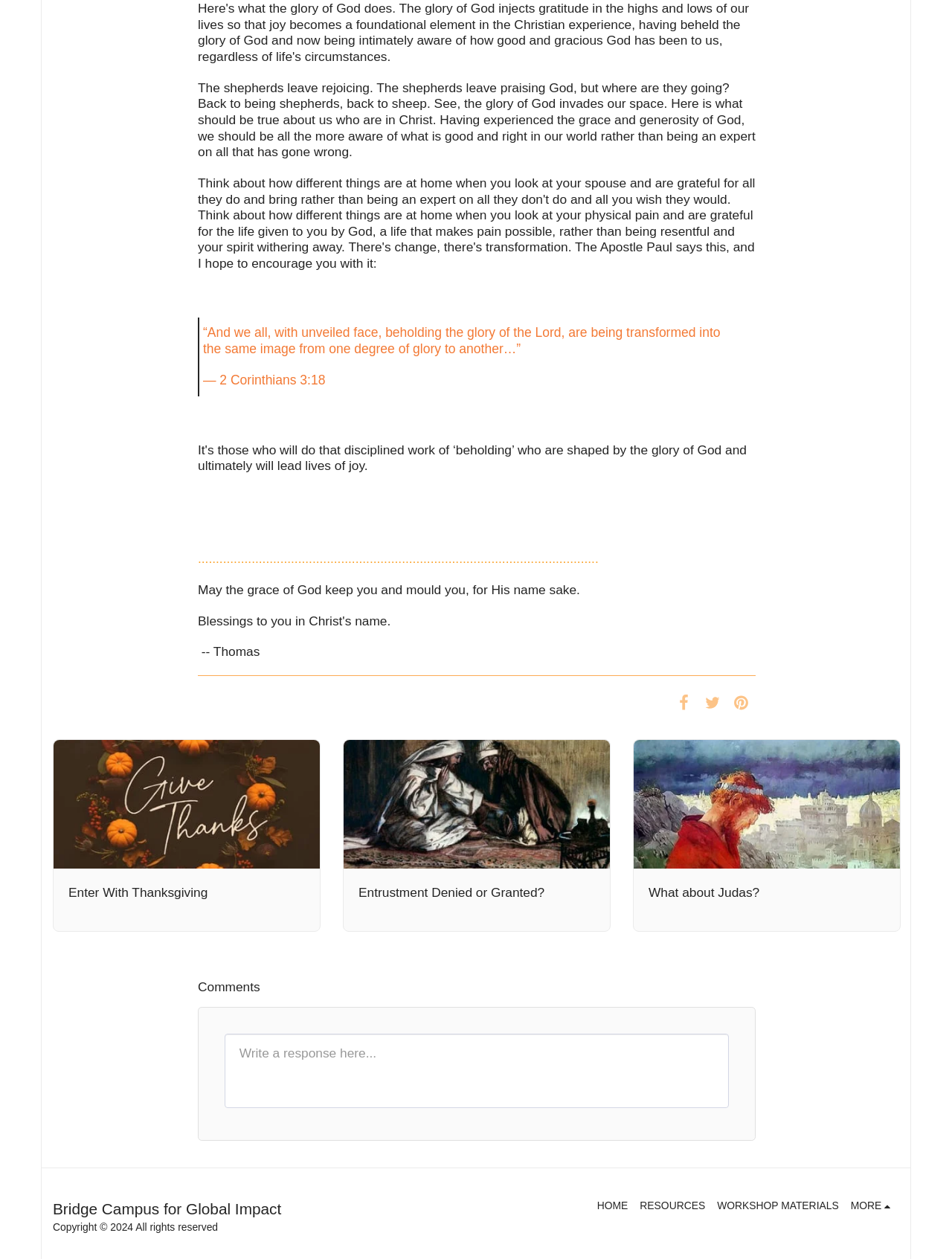Pinpoint the bounding box coordinates of the area that should be clicked to complete the following instruction: "Search for something". The coordinates must be given as four float numbers between 0 and 1, i.e., [left, top, right, bottom].

None